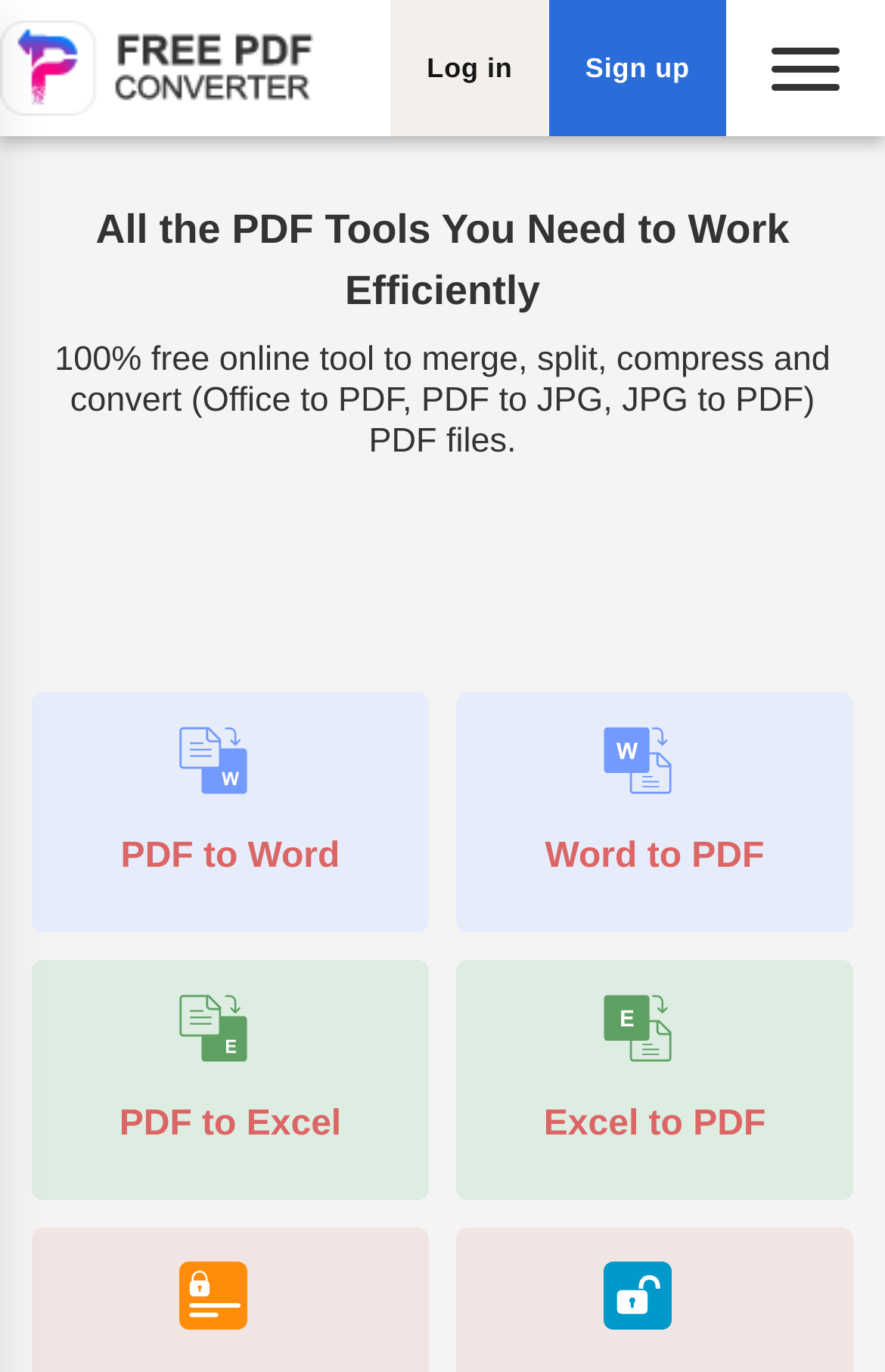Based on the element description: "Log in", identify the bounding box coordinates for this UI element. The coordinates must be four float numbers between 0 and 1, listed as [left, top, right, bottom].

[0.441, 0.0, 0.62, 0.099]